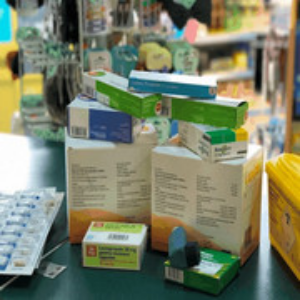Answer the question with a brief word or phrase:
What is the atmosphere conveyed by the image?

A blend of organization and accessibility